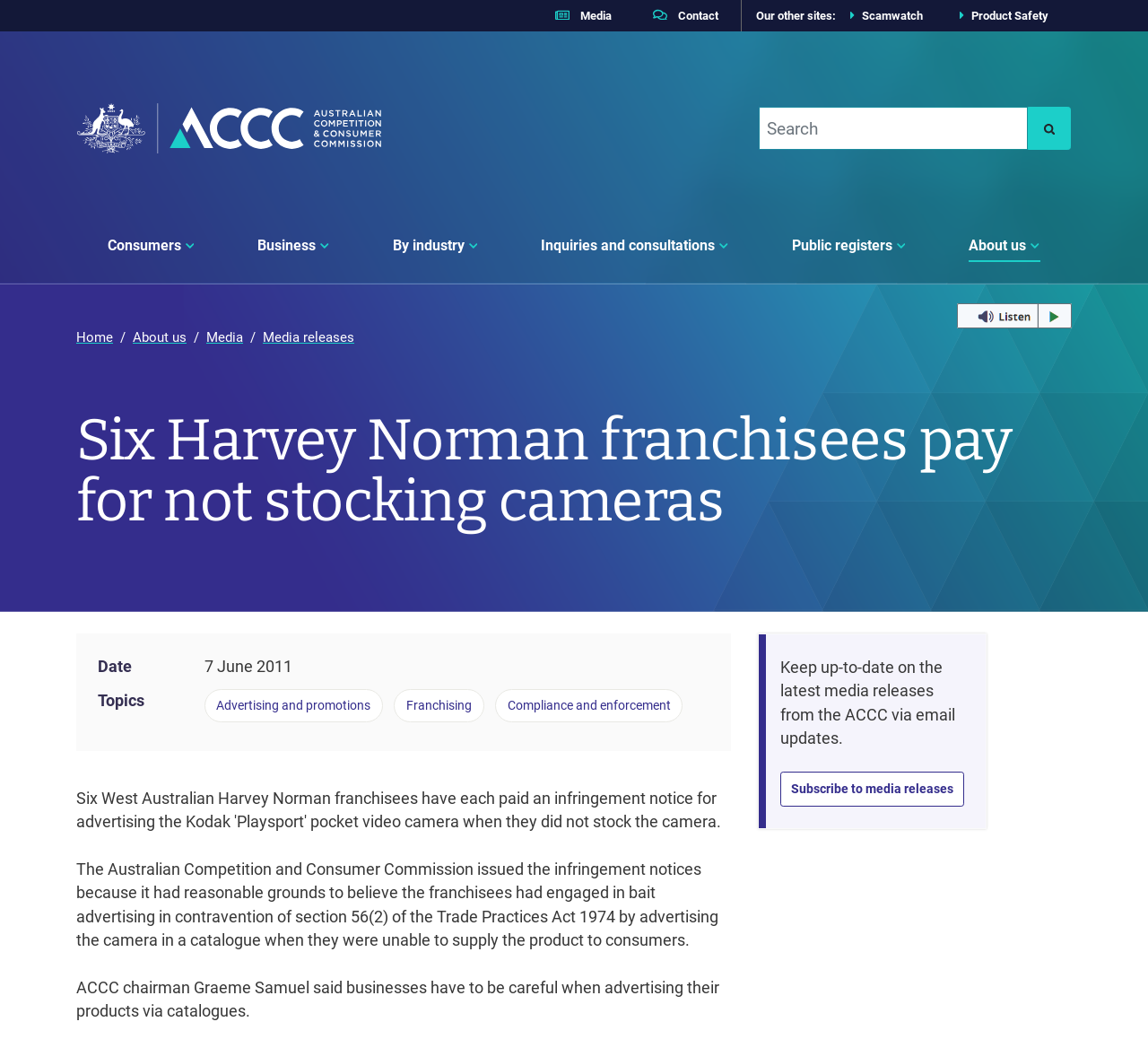Locate the bounding box coordinates of the element I should click to achieve the following instruction: "Listen to this page using ReadSpeaker".

[0.834, 0.289, 0.934, 0.313]